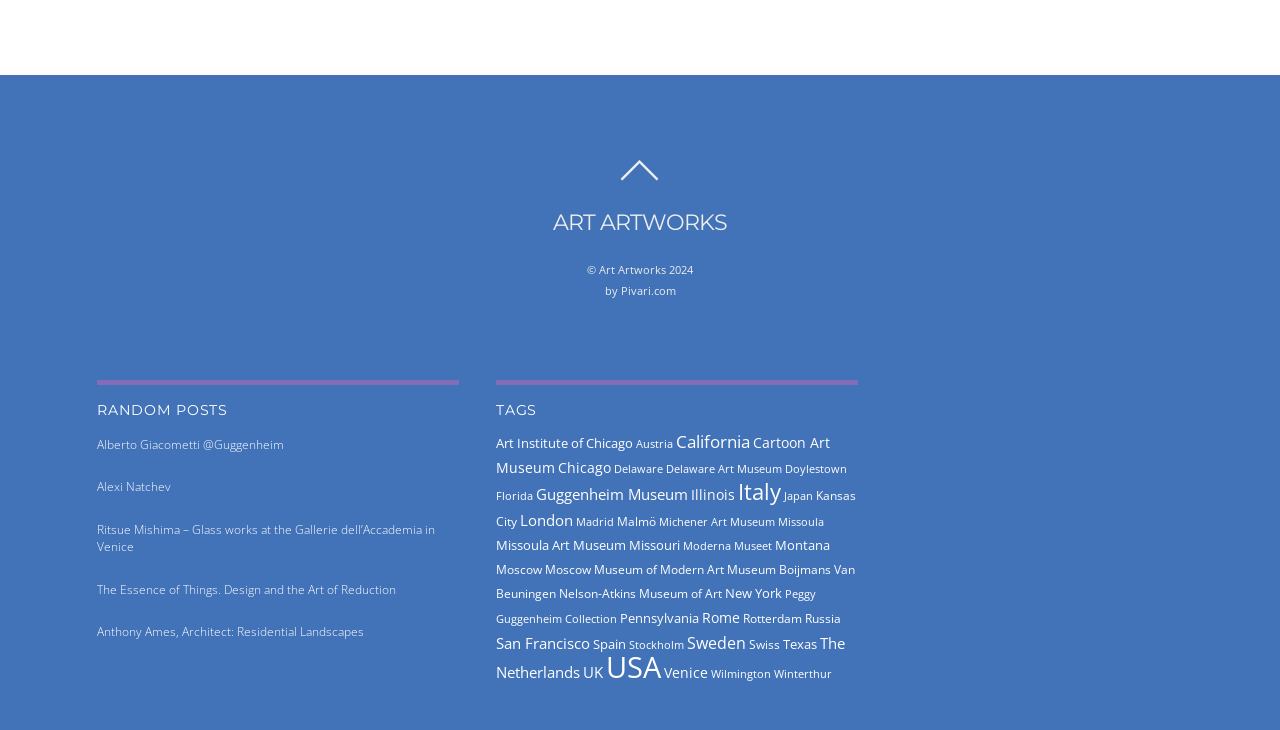Can you specify the bounding box coordinates of the area that needs to be clicked to fulfill the following instruction: "go back to top"?

[0.461, 0.217, 0.539, 0.286]